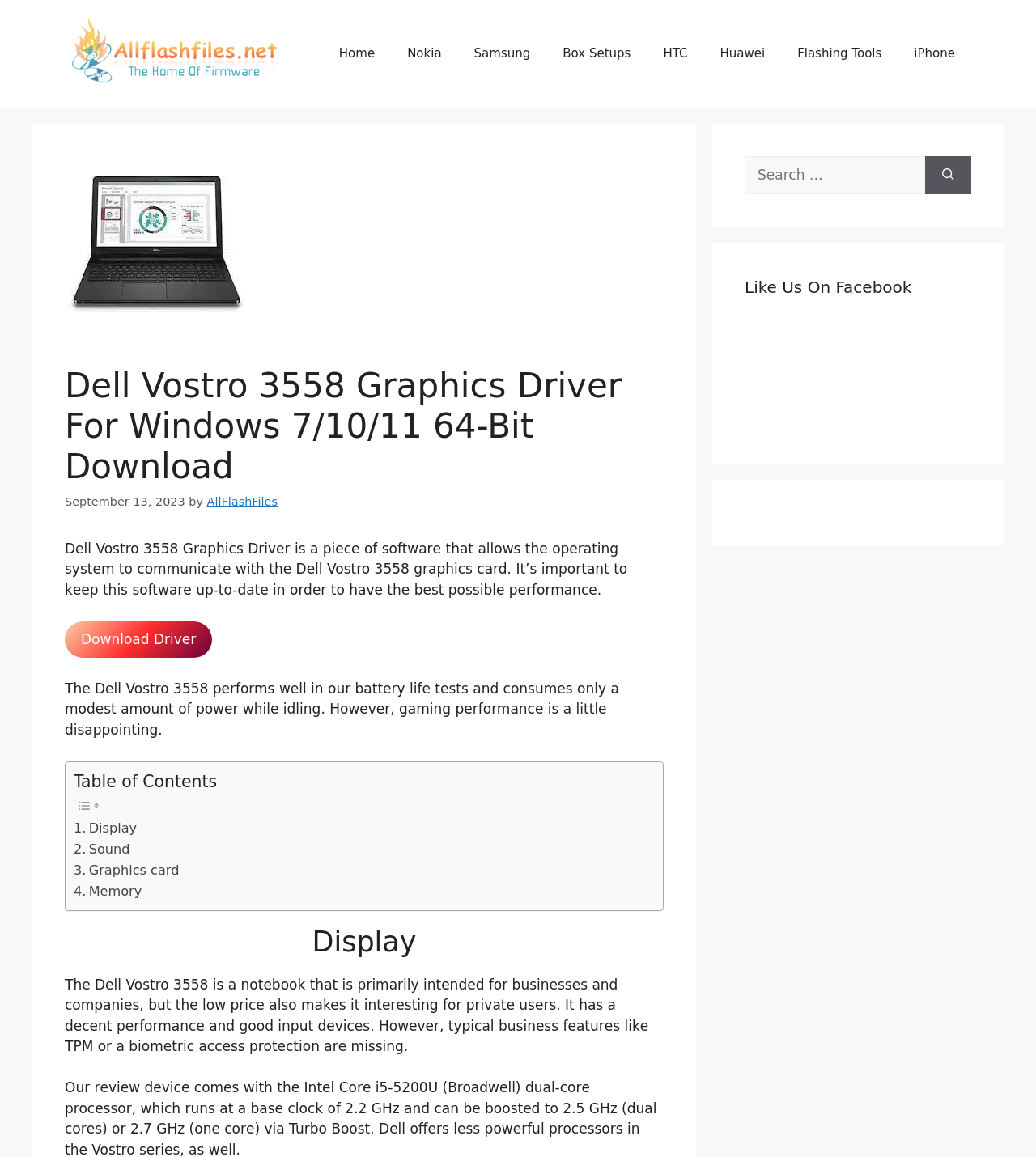Identify the bounding box coordinates of the part that should be clicked to carry out this instruction: "Like Us On Facebook".

[0.719, 0.238, 0.938, 0.259]